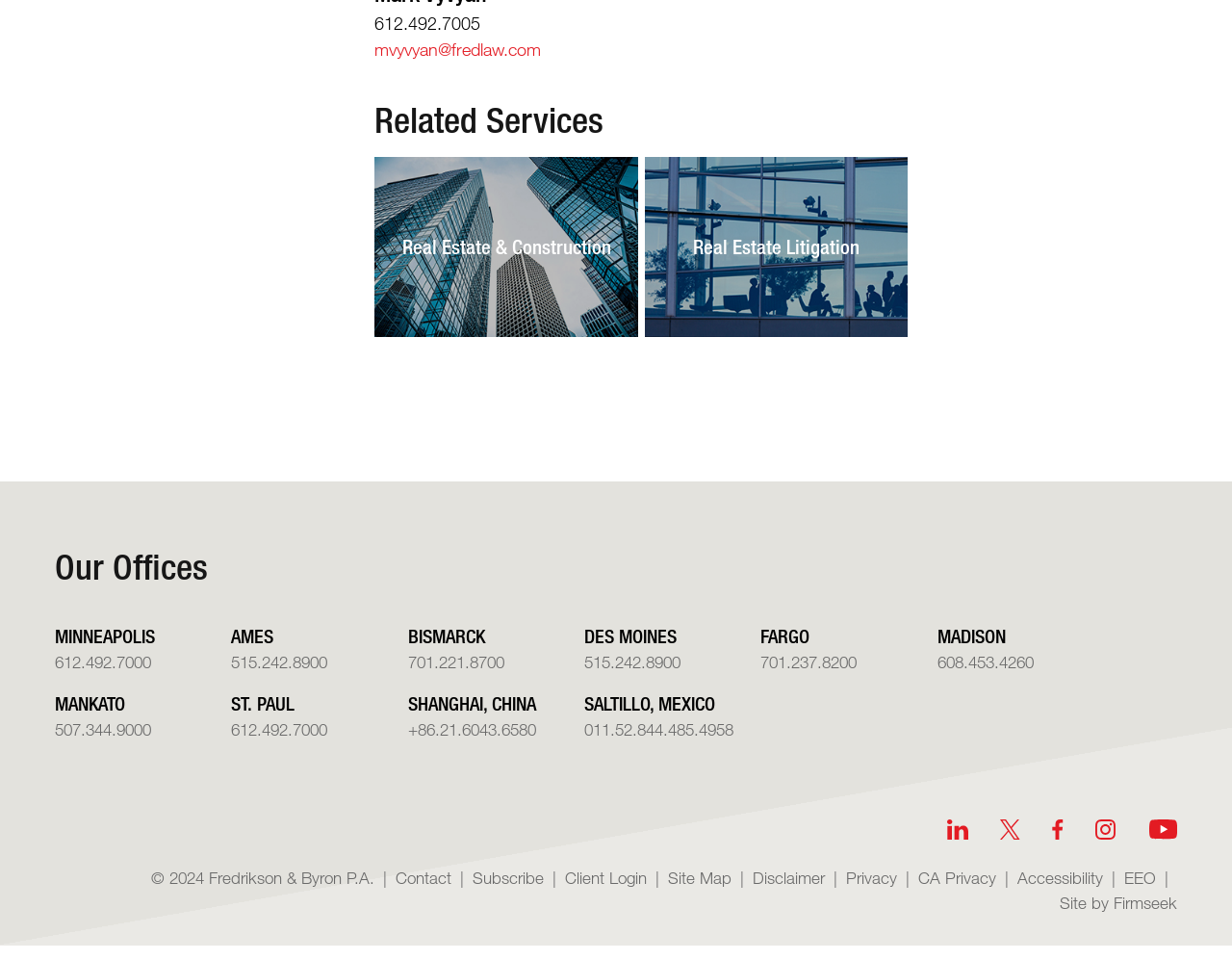What type of services does the company offer?
Answer the question with a detailed explanation, including all necessary information.

I found the services by looking at the links under the 'Related Services' heading, which mentioned Real Estate & Construction and Real Estate Litigation as two of the services offered by the company.